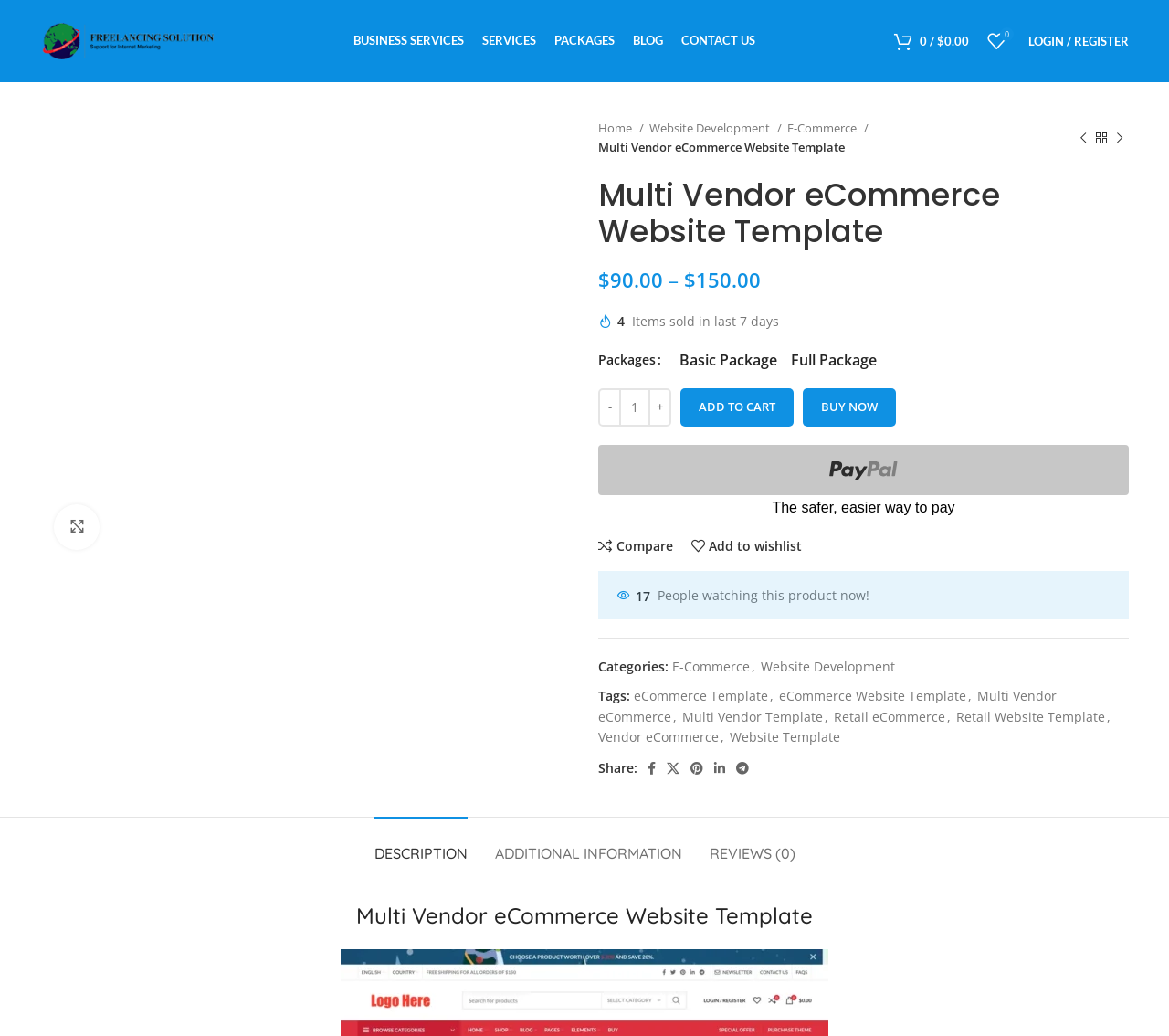Using the image as a reference, answer the following question in as much detail as possible:
How many people are watching this product now?

I found the answer by looking at the text on the webpage that says '17 People watching this product now!'.